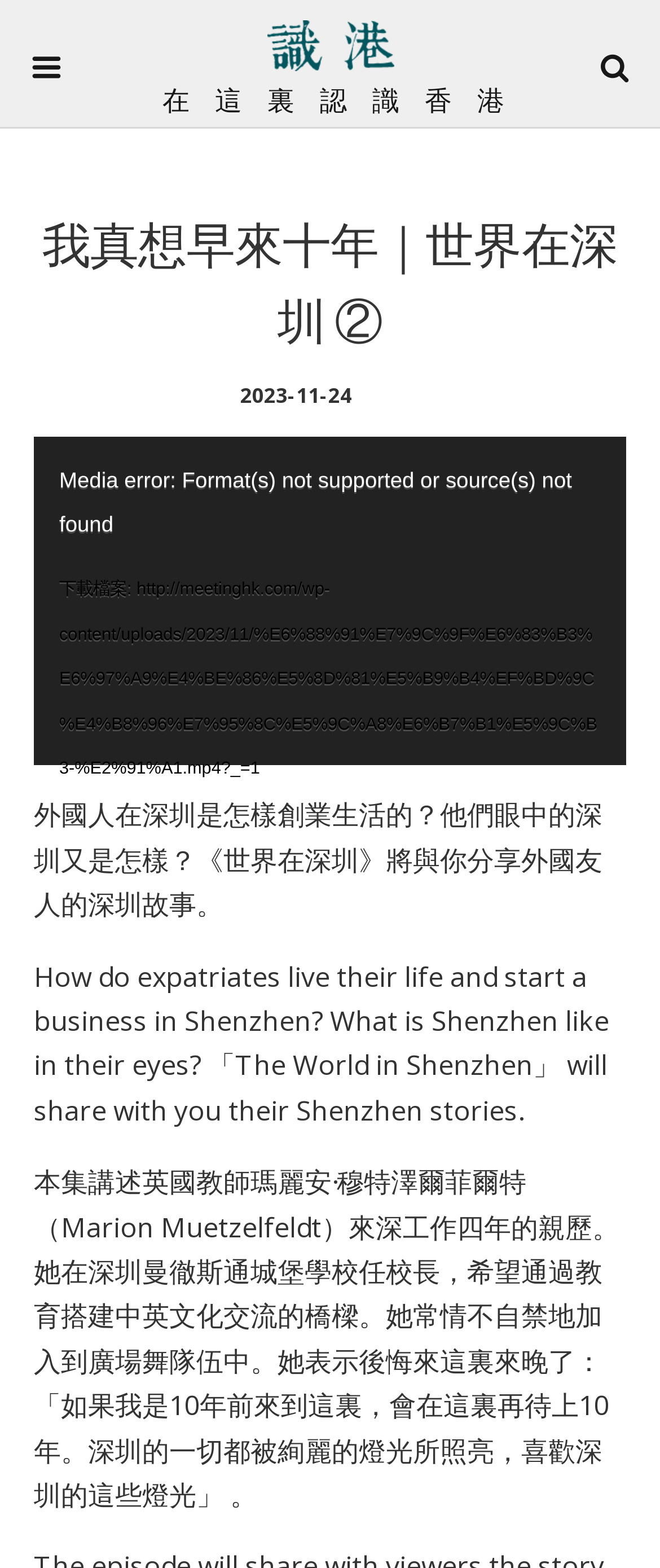Bounding box coordinates are to be given in the format (top-left x, top-left y, bottom-right x, bottom-right y). All values must be floating point numbers between 0 and 1. Provide the bounding box coordinate for the UI element described as: 00:00

[0.286, 0.461, 0.714, 0.472]